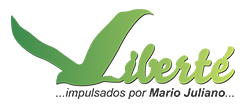Elaborate on all the features and components visible in the image.

The image features the logo of "Liberté," an organization highlighted in the context of its commitment to social and agricultural initiatives. The logo is characterized by a vibrant green color scheme, symbolizing growth and sustainability. It includes a stylized leaf that embodies nature, complementing the text which reads "Liberté" in a fluid, friendly font. Beneath the main name, the phrase "...impulsados por Mario Juliano..." suggests a dedication or motivation linked to an individual named Mario Juliano, indicating leadership or inspiration behind the organization’s efforts. This logo encapsulates the ethos of Liberté, aligning with themes of liberty, cooperation, and community engagement in agricultural development.